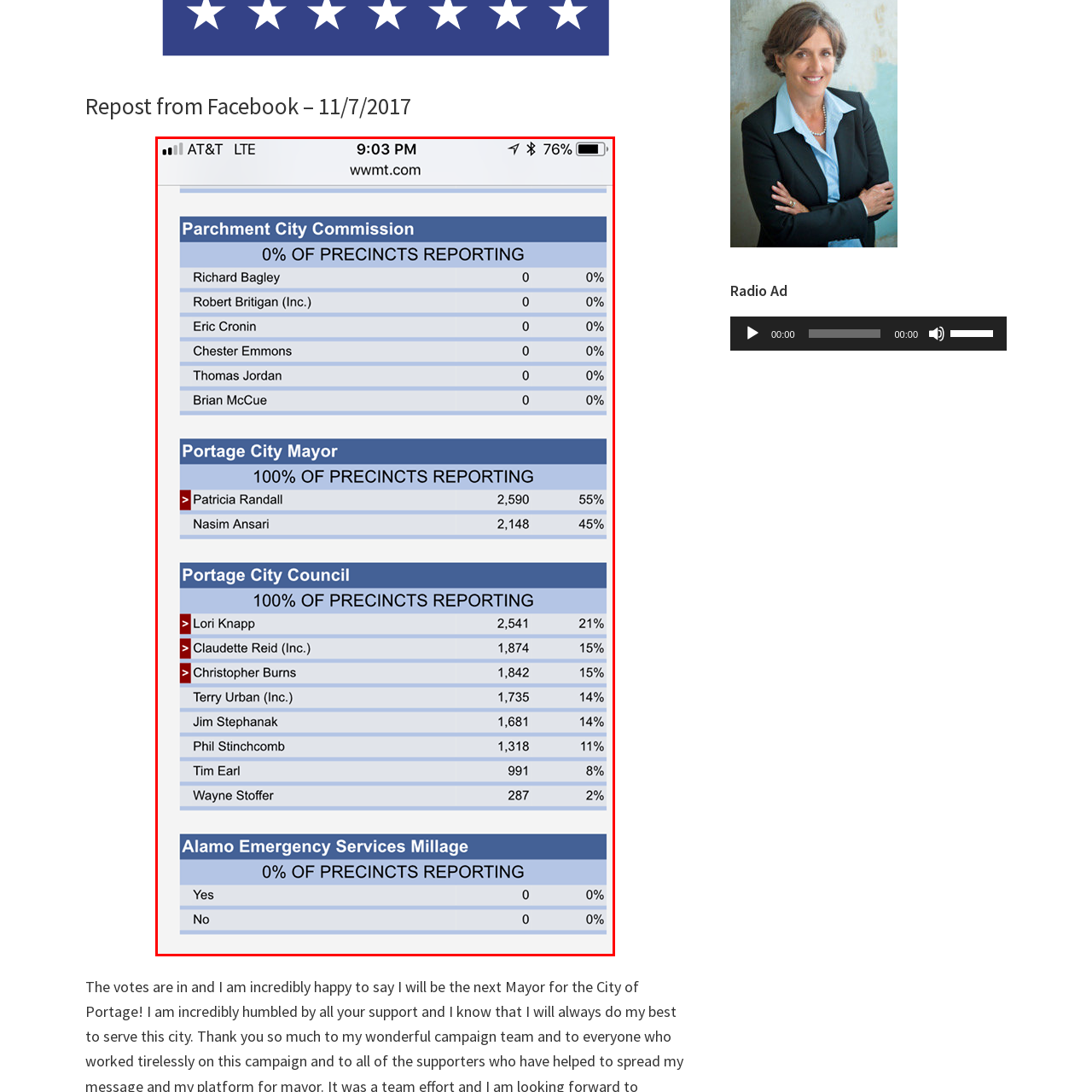Provide a comprehensive description of the image highlighted within the red bounding box.

This image displays a screenshot of the 2017 Election Results from the WMNT website. It presents the various election outcomes categorized by position, including the Parchment City Commission, Portage City Mayor, Portage City Council, and the Alamo Emergency Services Millage. 

The Parchment City Commission section indicates that 0% of precincts are reporting, showing no votes for the candidates listed: Richard Bagley, Robert Britigan, Eric Cronin, Chester Emmons, Thomas Jordan, and Brian McCue. 

In contrast, the Portage City Mayor's results indicate that 100% of precincts are reporting; Patricia Randall leads with 2,590 votes (55%), while Nasim Ansari has 2,148 votes (45%). 

The Portage City Council results also reflect 100% reporting, with Lori Knapp securing 2,541 votes (21%), followed by Claudette Reid with 1,874 votes (15%), and several other candidates below this threshold. 

Lastly, the Alamo Emergency Services Millage section shows that 0% of precincts are reporting, with no votes accounted. This image serves as a critical snapshot of the election results, highlighting both completed and outstanding voting statuses for various offices.